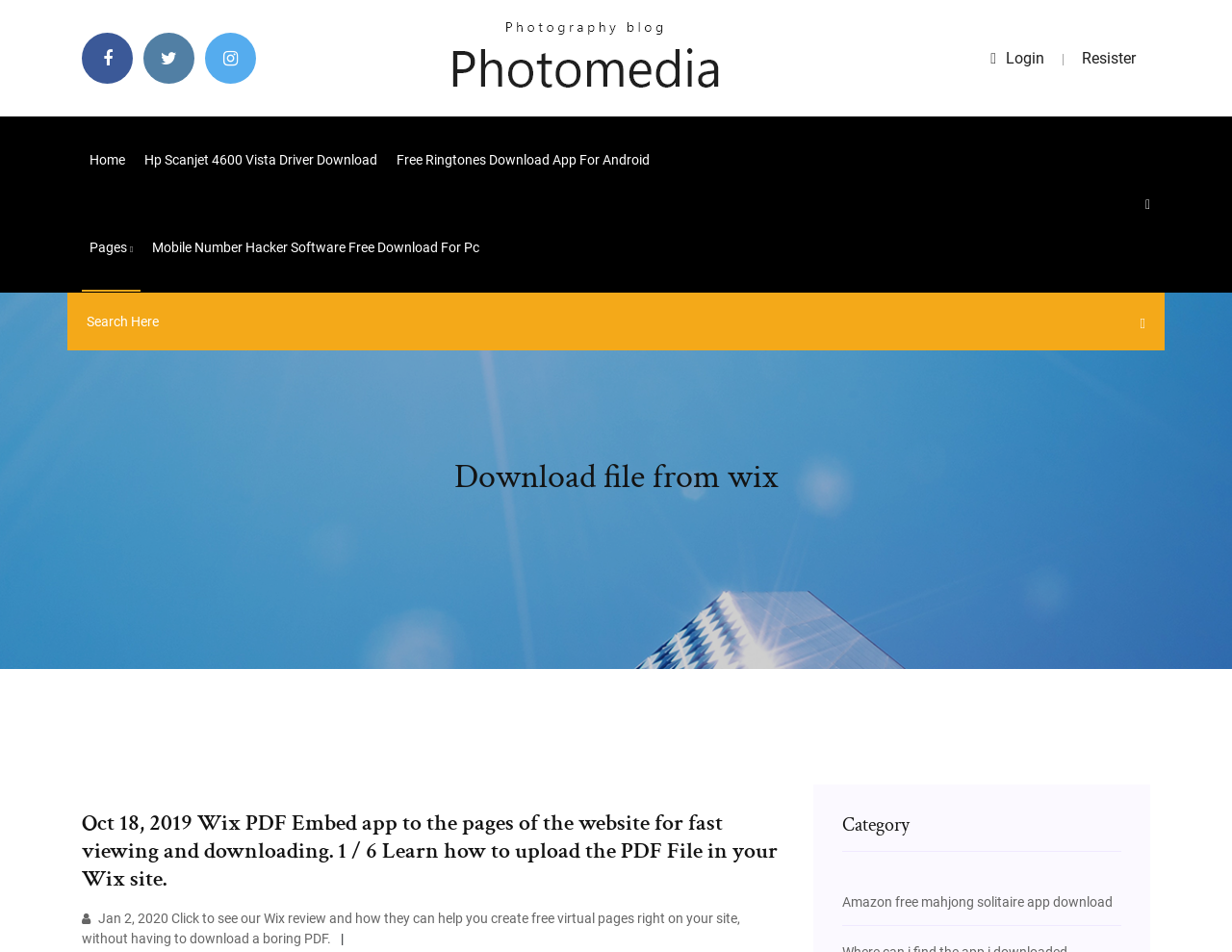What is the function of the textbox?
Can you provide a detailed and comprehensive answer to the question?

The textbox with the placeholder 'Search Here' is likely used for searching purposes, allowing users to input keywords to find relevant content on the webpage.